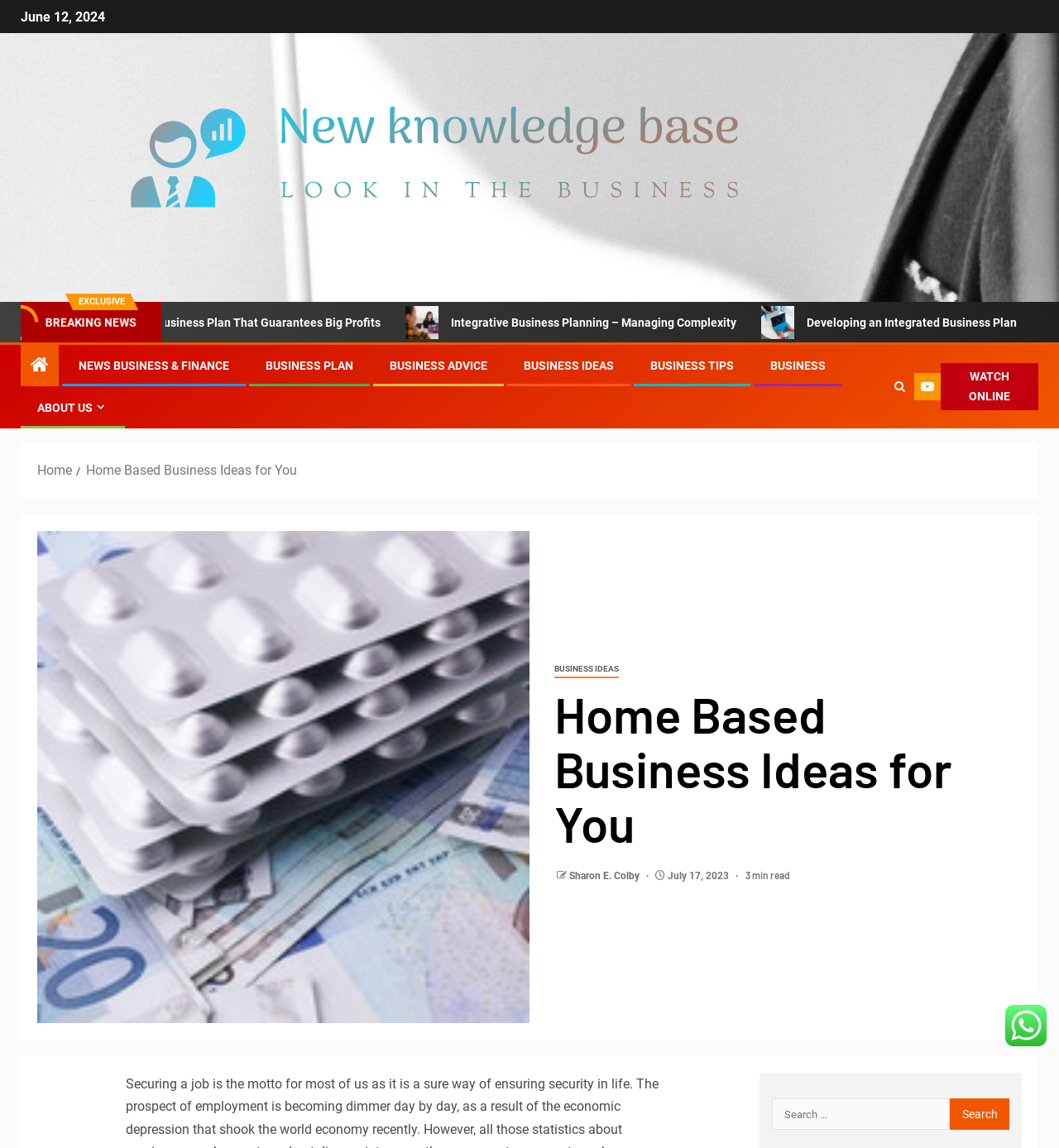What is the title of the first business idea?
Refer to the screenshot and answer in one word or phrase.

Integrative Business Planning – Managing Complexity